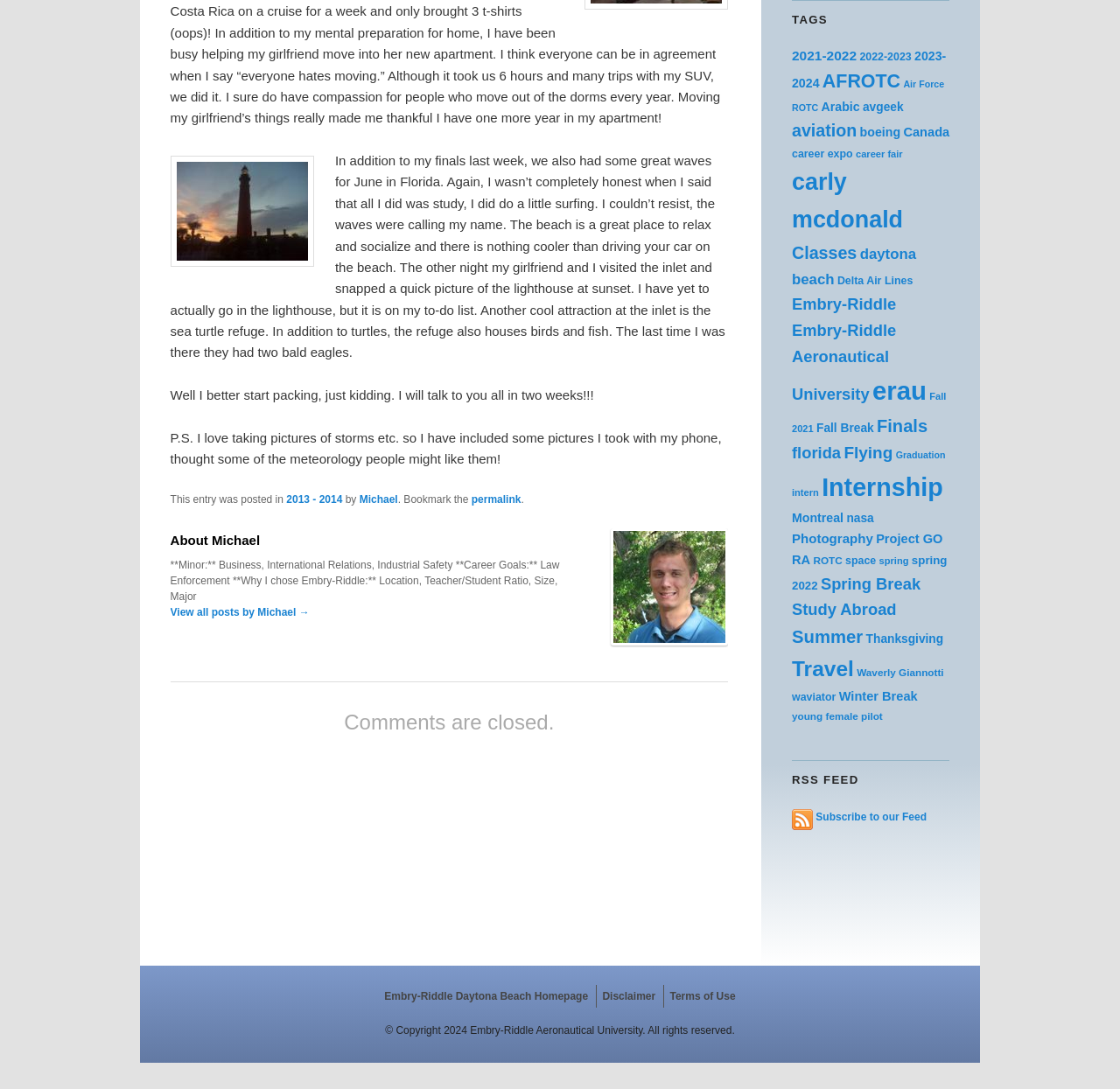Given the element description Fall Break, identify the bounding box coordinates for the UI element on the webpage screenshot. The format should be (top-left x, top-left y, bottom-right x, bottom-right y), with values between 0 and 1.

[0.729, 0.387, 0.78, 0.399]